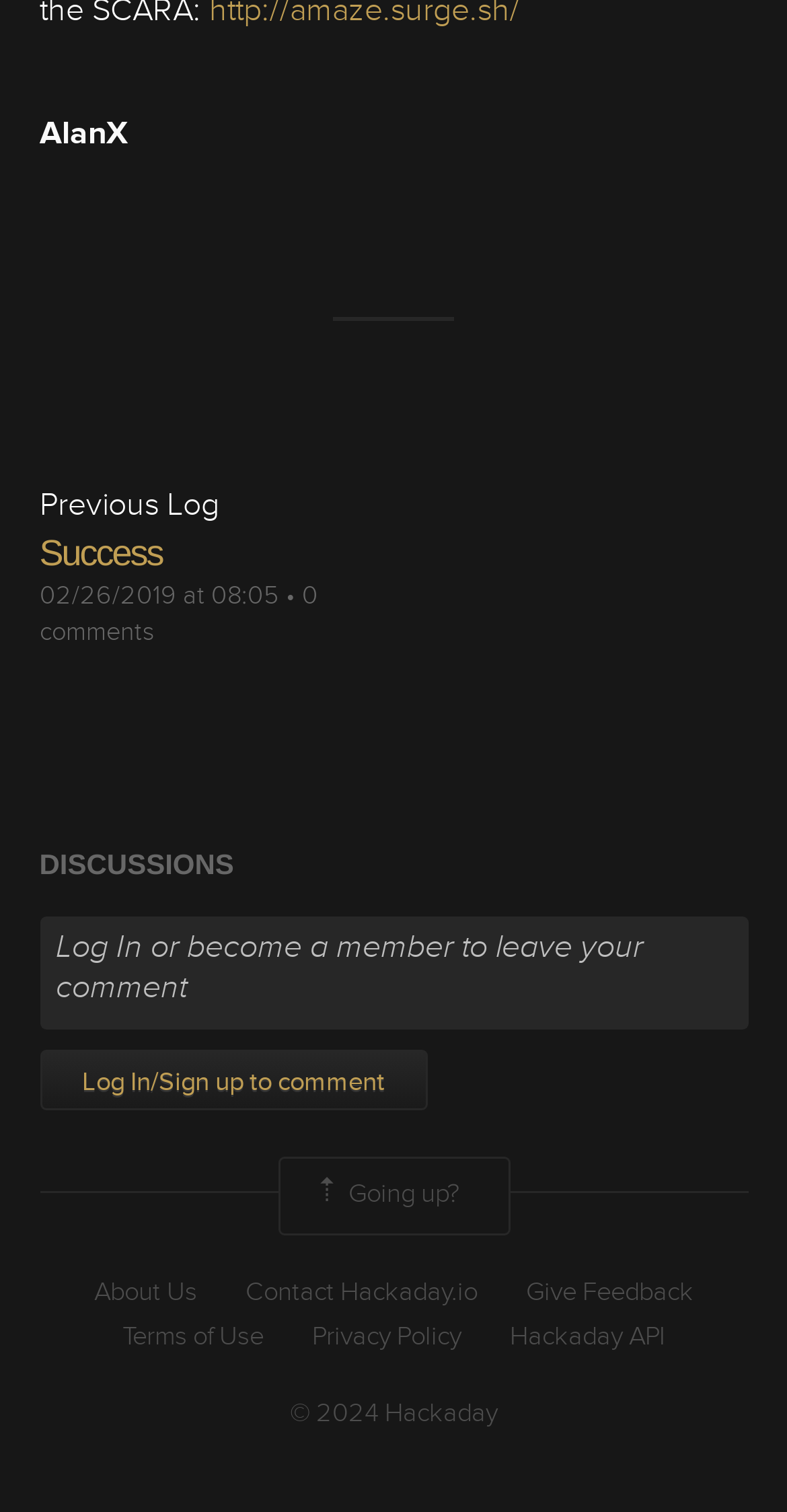Please locate the bounding box coordinates of the element that should be clicked to achieve the given instruction: "View the 'Terms of Use'".

[0.155, 0.872, 0.335, 0.896]